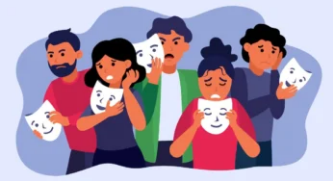What do the masks symbolize in the image?
Based on the image, give a concise answer in the form of a single word or short phrase.

Societal expectations and emotional burdens